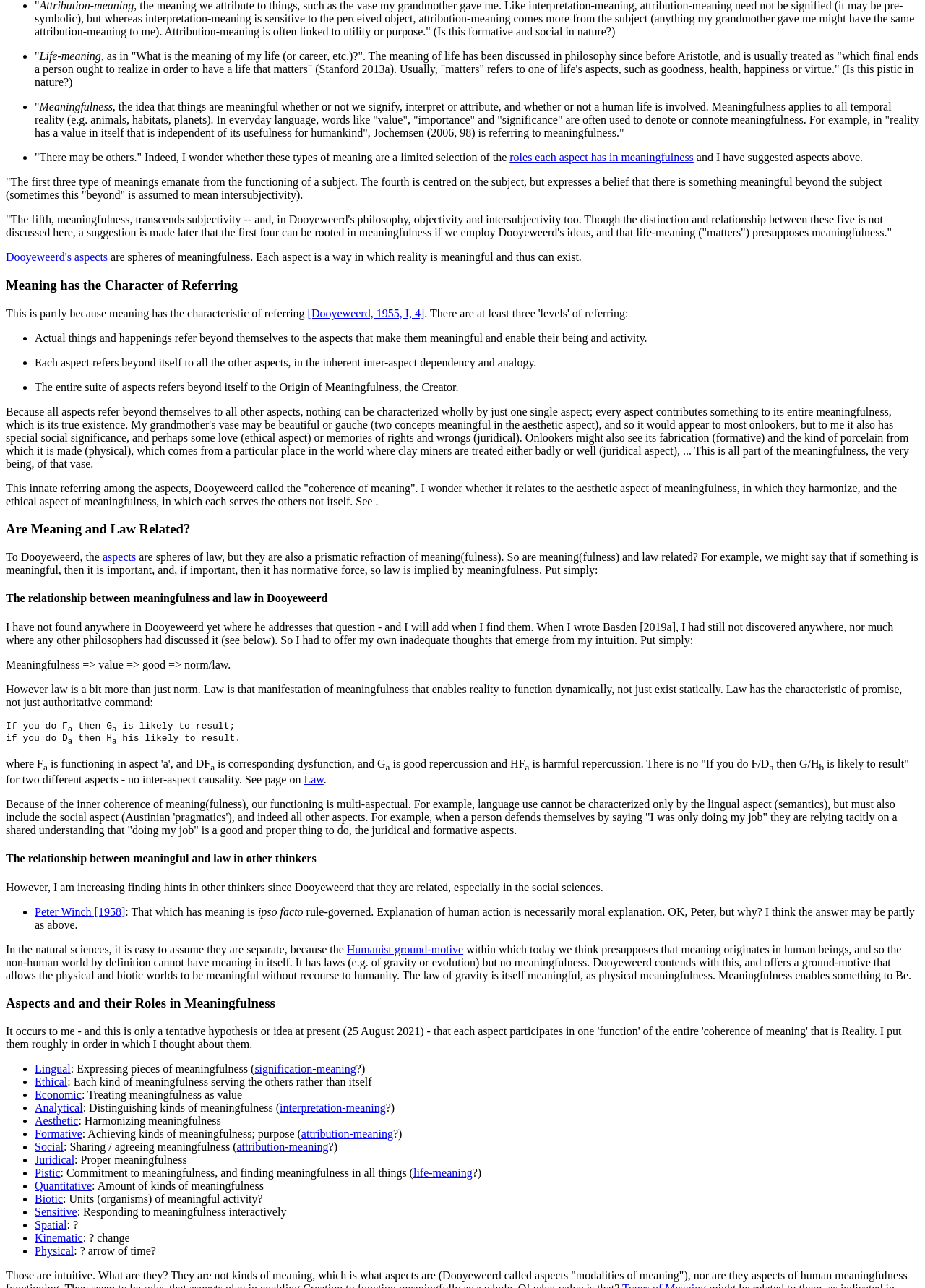Please answer the following question as detailed as possible based on the image: 
What is the relationship between aspects according to Dooyeweerd?

According to Dooyeweerd, each aspect refers beyond itself to all the other aspects, in the inherent inter-aspect dependency and analogy. This is explained in the text as 'Each aspect refers beyond itself to all the other aspects, in the inherent inter-aspect dependency and analogy'.